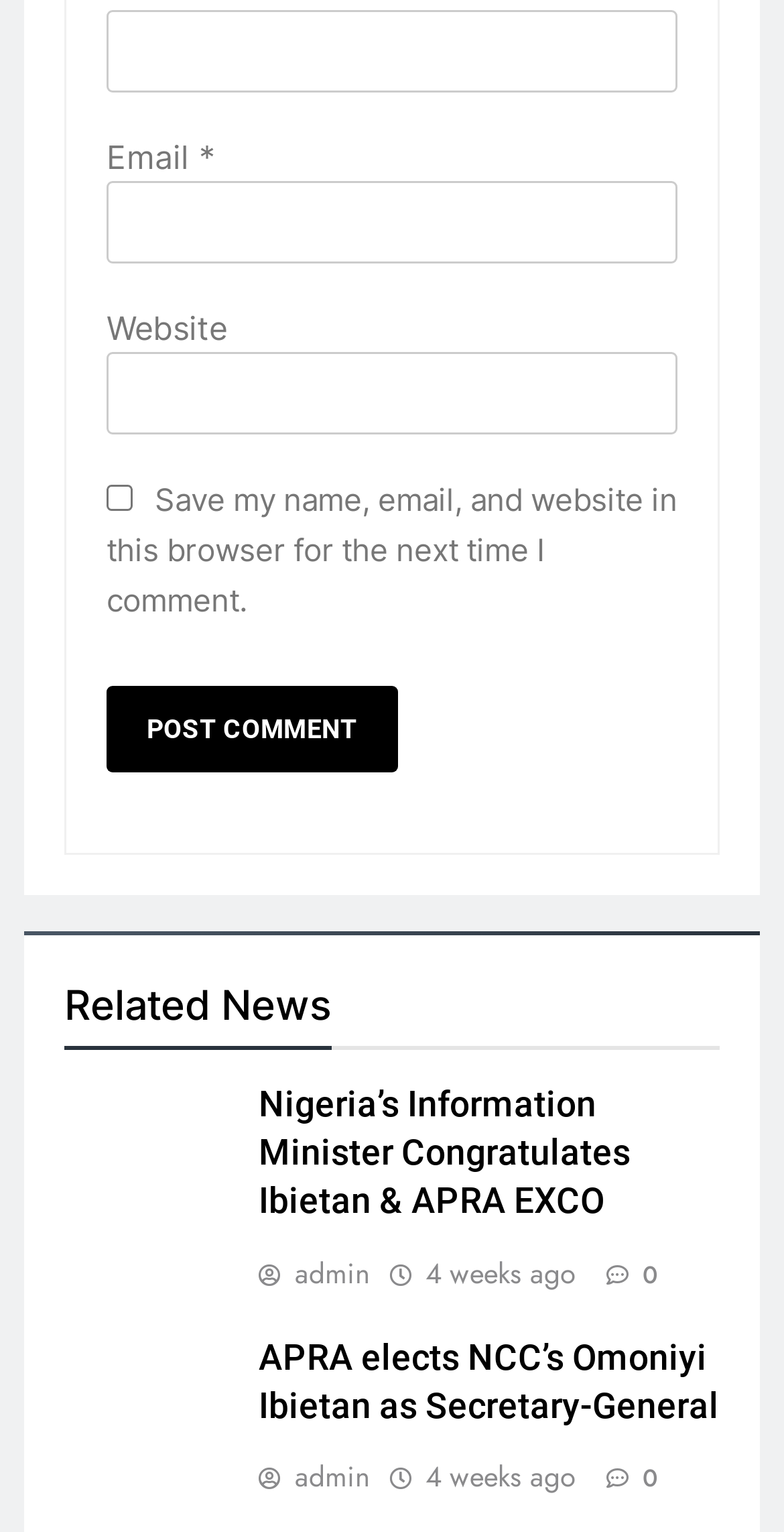Locate the bounding box coordinates of the clickable part needed for the task: "Enter your name".

[0.136, 0.007, 0.864, 0.061]